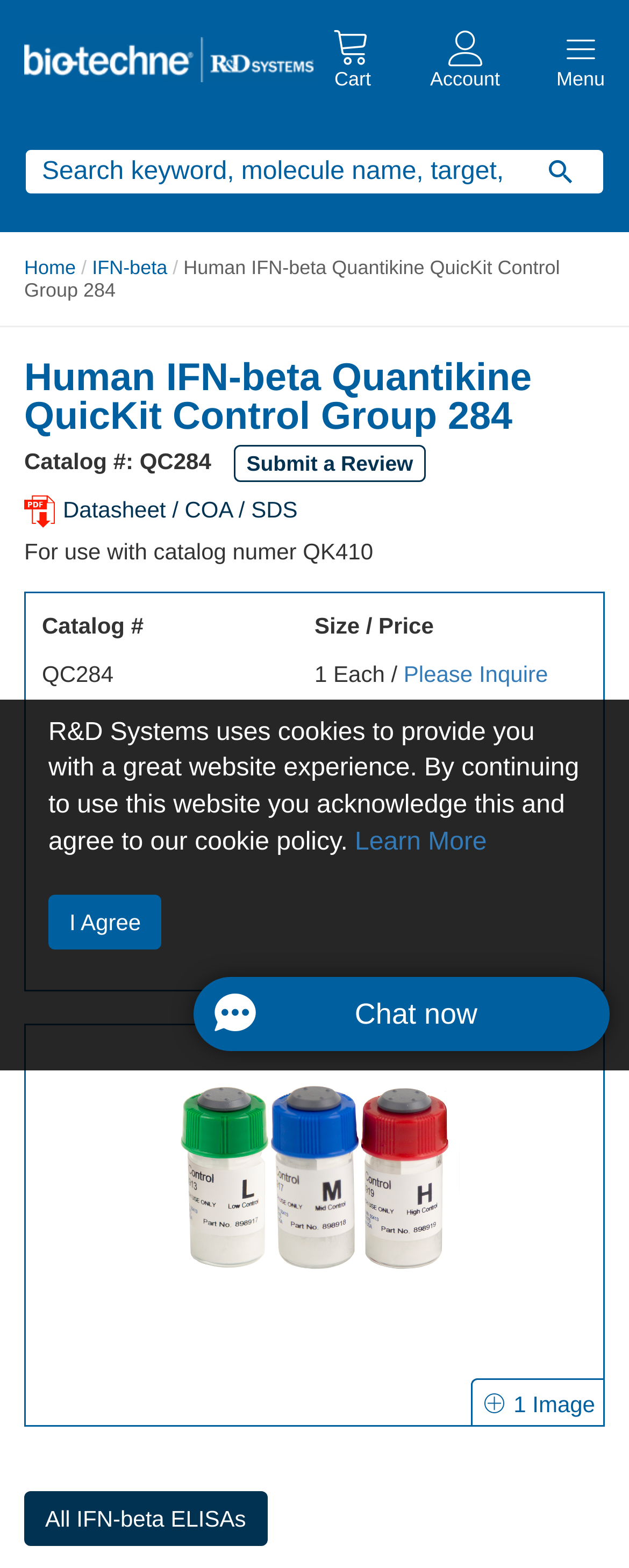Pinpoint the bounding box coordinates of the element that must be clicked to accomplish the following instruction: "Go to R&D Systems homepage". The coordinates should be in the format of four float numbers between 0 and 1, i.e., [left, top, right, bottom].

[0.038, 0.019, 0.5, 0.058]